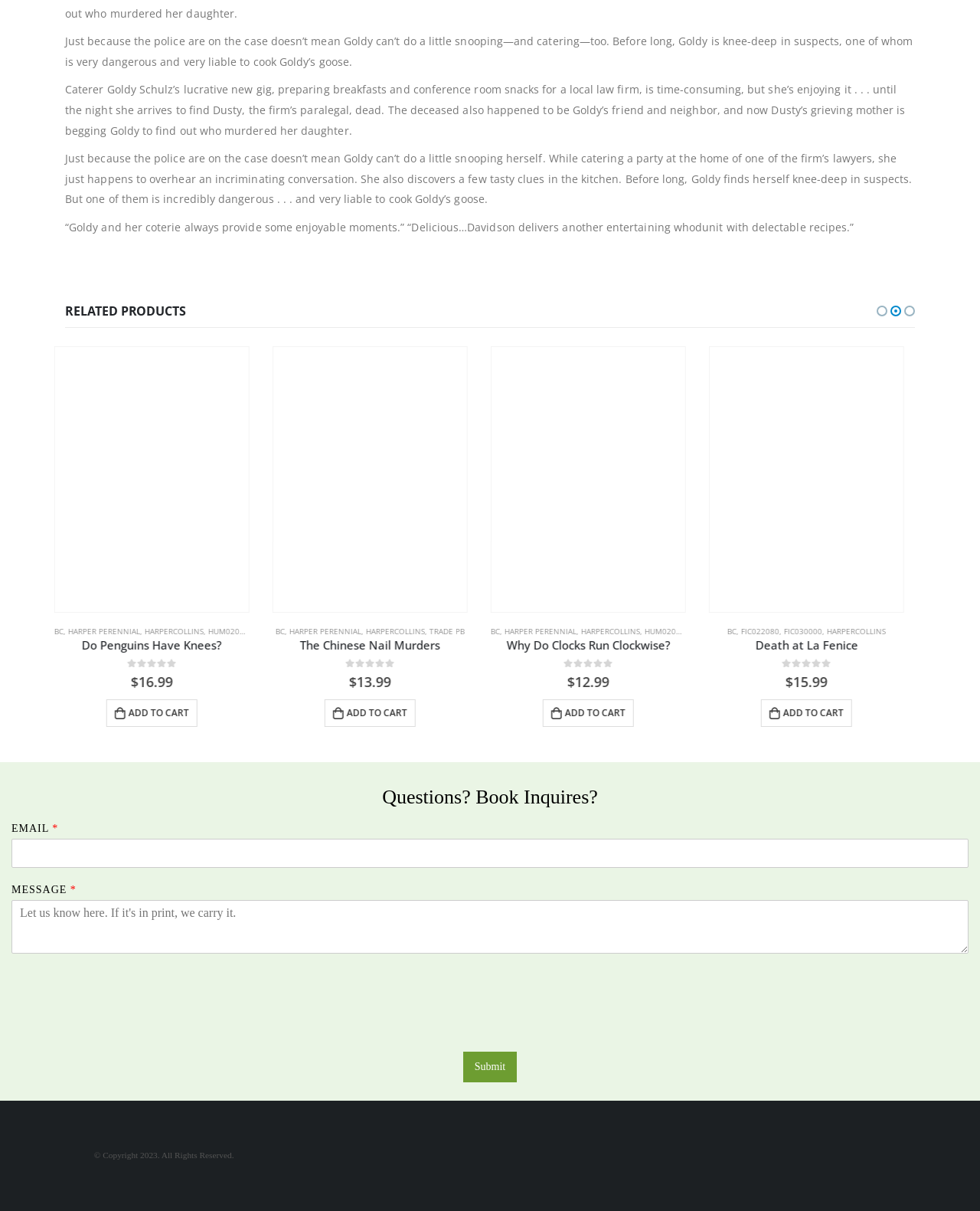What is the rating of the second related product?
Refer to the image and provide a concise answer in one word or phrase.

out of 5